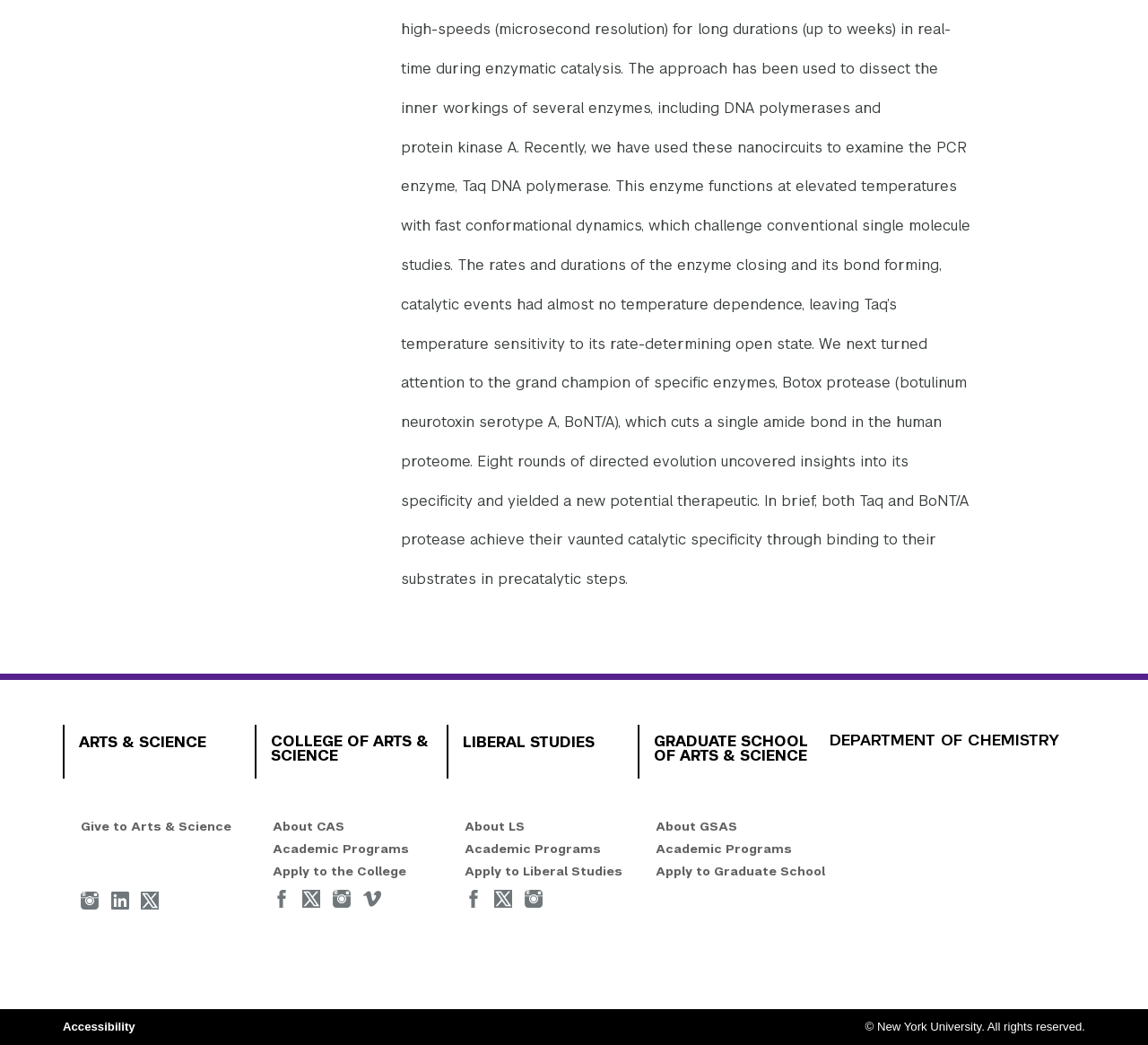Determine the bounding box coordinates for the element that should be clicked to follow this instruction: "Learn about LIBERAL STUDIES". The coordinates should be given as four float numbers between 0 and 1, in the format [left, top, right, bottom].

[0.389, 0.694, 0.556, 0.745]